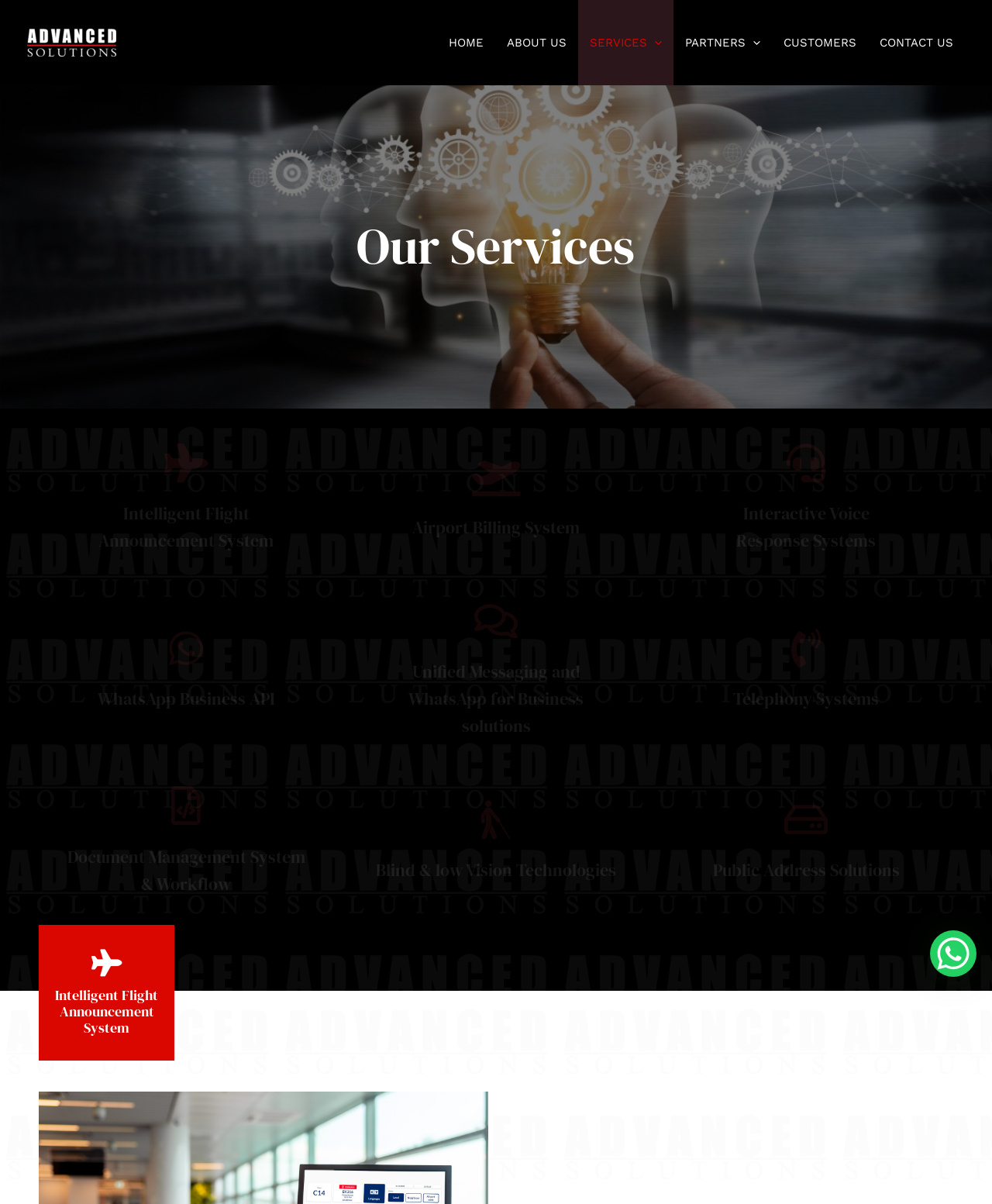Identify the bounding box coordinates of the clickable region required to complete the instruction: "Click the 'Log In' link". The coordinates should be given as four float numbers within the range of 0 and 1, i.e., [left, top, right, bottom].

None